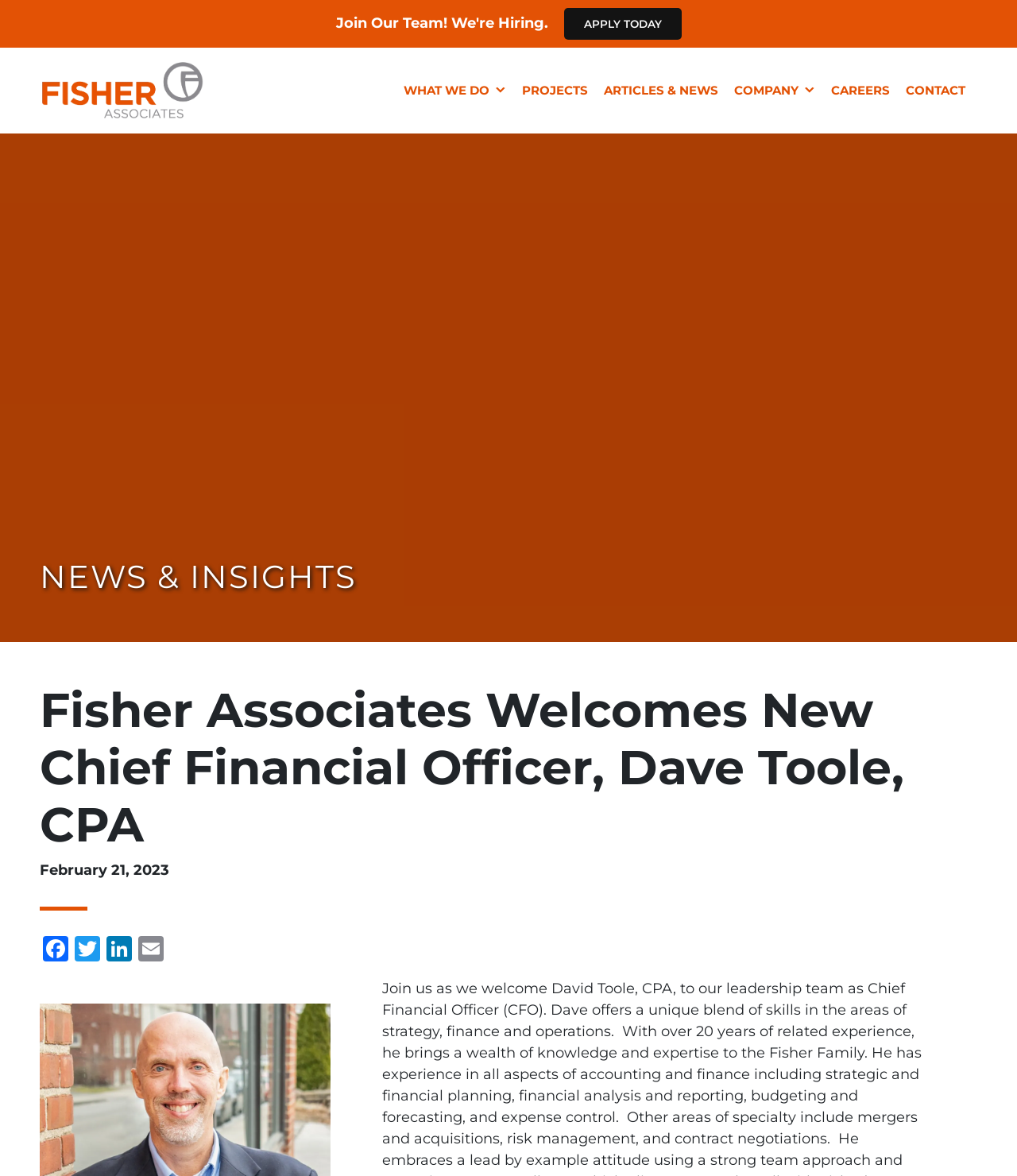Highlight the bounding box coordinates of the element you need to click to perform the following instruction: "Go to the homepage."

[0.039, 0.069, 0.2, 0.084]